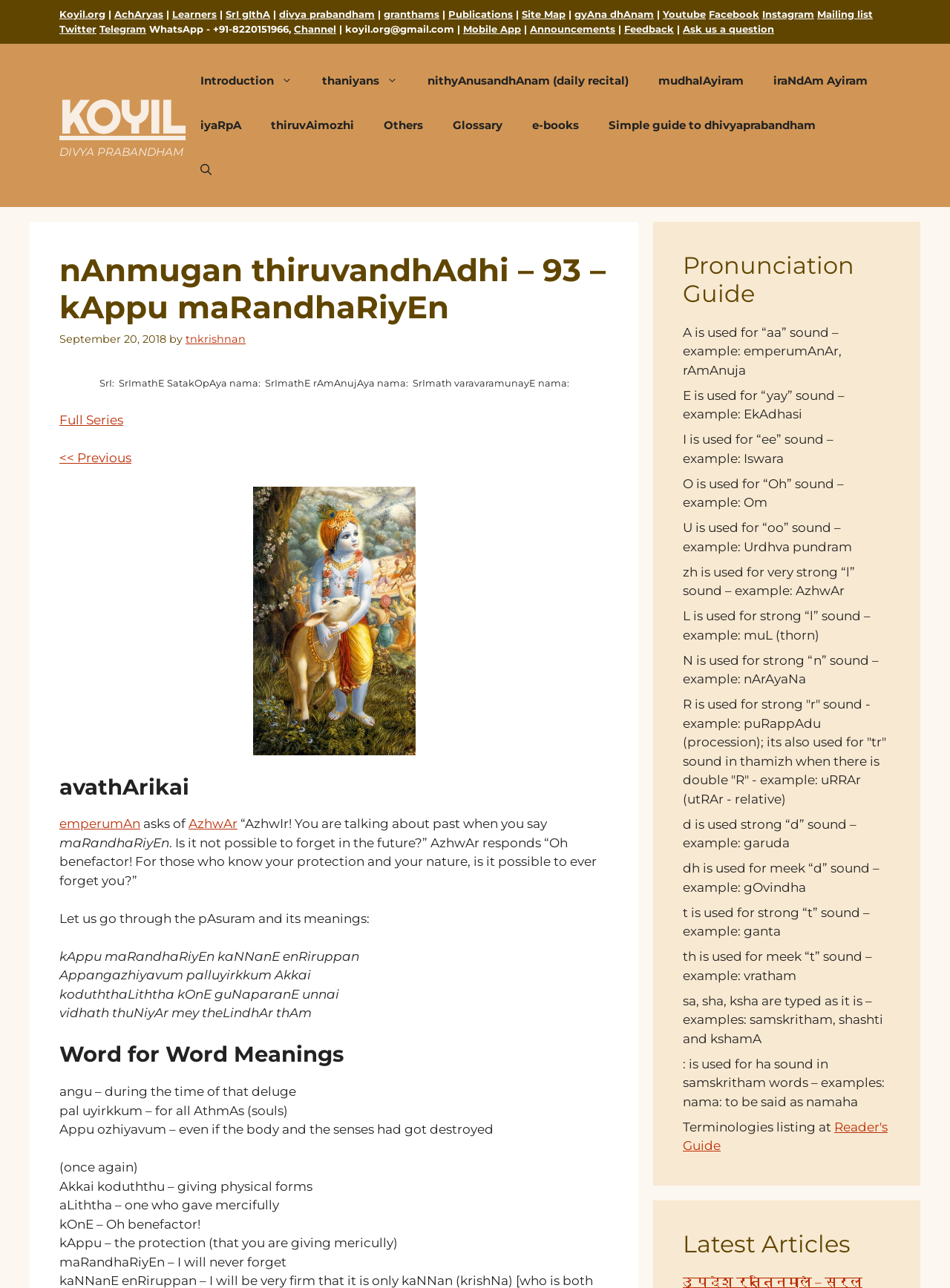Please mark the clickable region by giving the bounding box coordinates needed to complete this instruction: "Visit the 'KOYIL' website".

[0.062, 0.069, 0.195, 0.113]